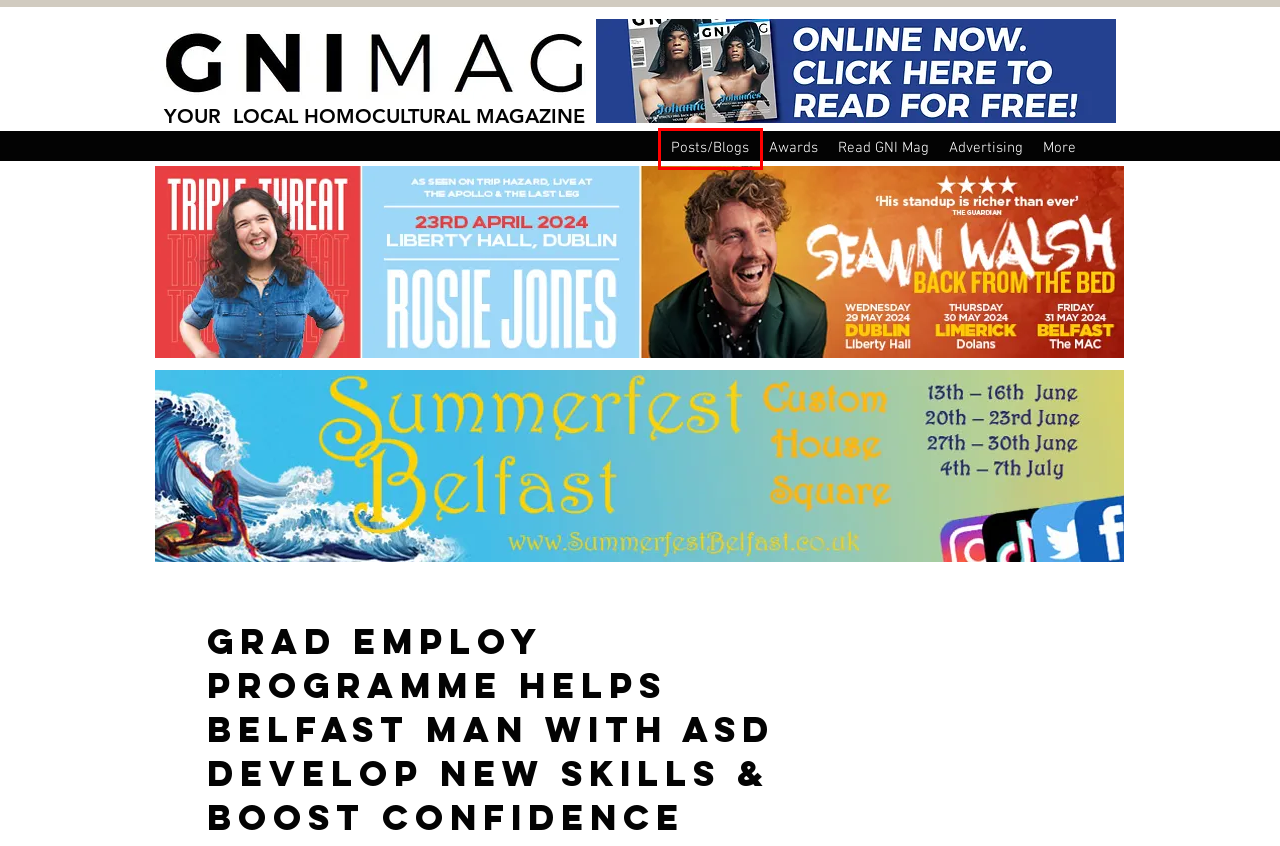Look at the screenshot of a webpage where a red rectangle bounding box is present. Choose the webpage description that best describes the new webpage after clicking the element inside the red bounding box. Here are the candidates:
A. Northern Ireland Manufacturers And Experts Set To Gather In Dublin For Premier Industry Event
B. GNI MAG | The Local Homocultural Magazine
C. JOHANNES BRINGS OVERWHELMING JOY TO BELFAST'S GOH
D. Annual Awards Launched To Recognise Social Enterprise Excellence In Northern Ireland
E. GNI MAG AWARDS 2023
F. Advertising | gnimag
G. GNI MAG
H. I'M A FRIEND OF DOROTHY

B